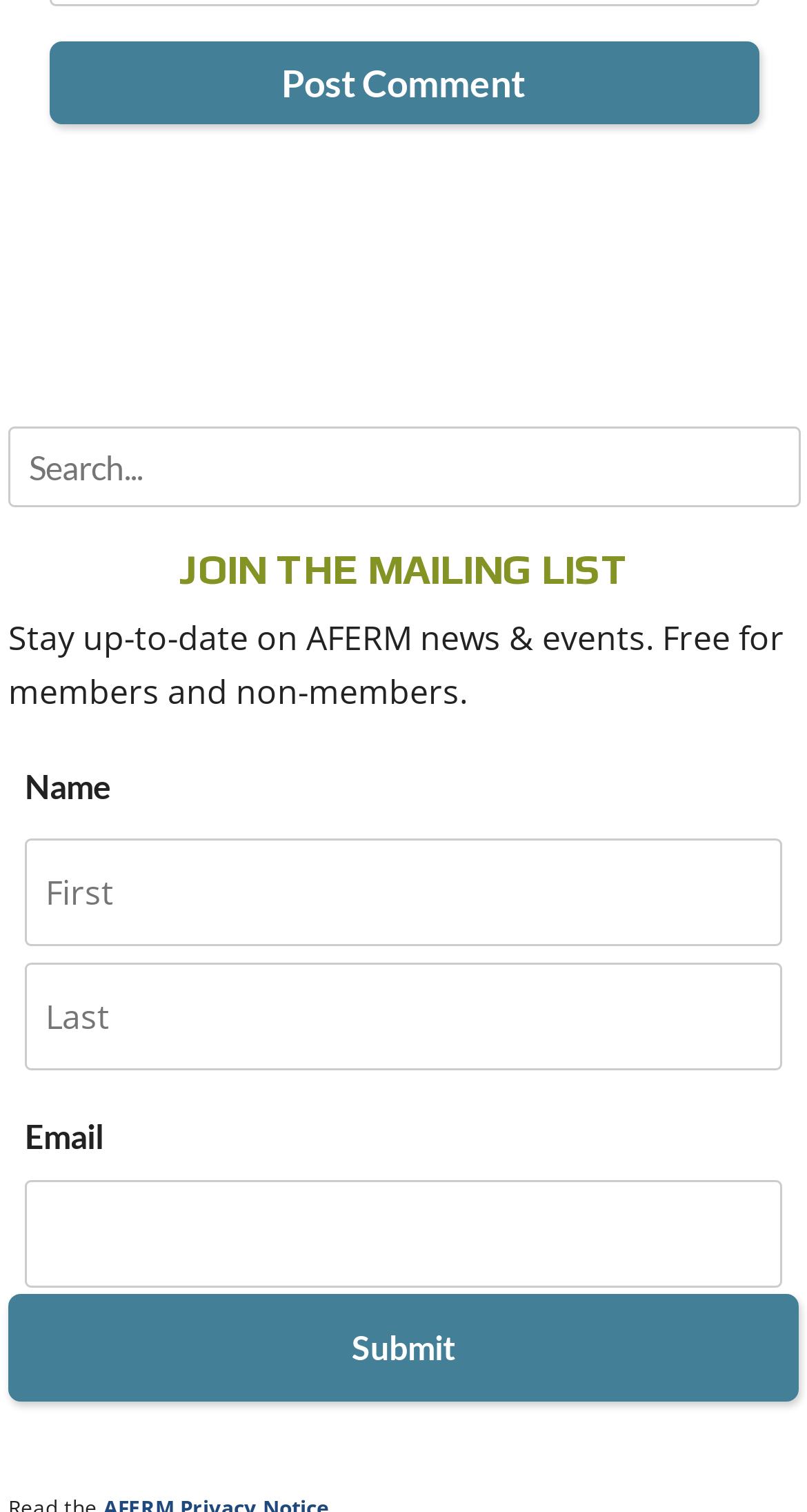What is the label of the second textbox?
By examining the image, provide a one-word or phrase answer.

Email